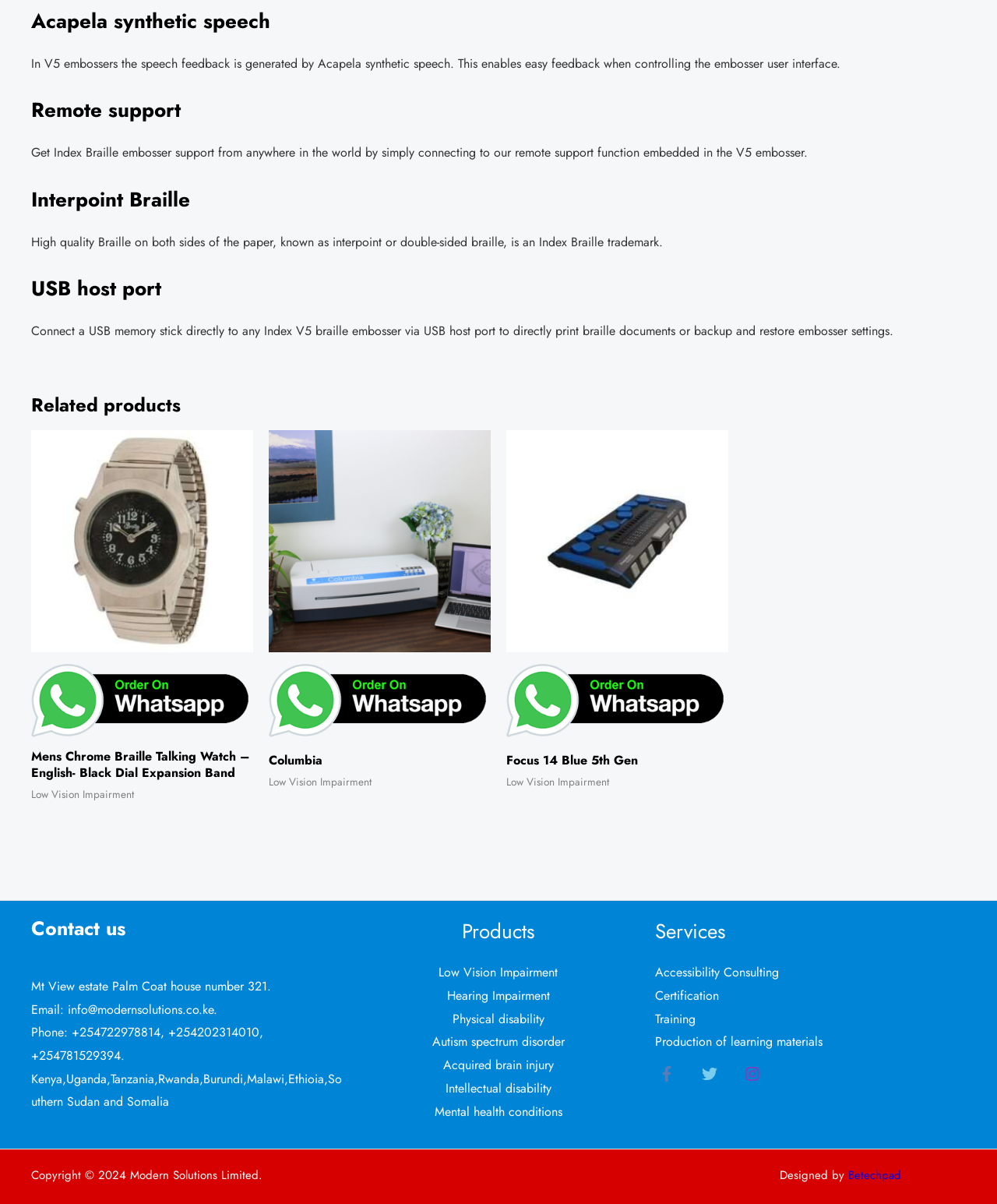Determine the bounding box for the described HTML element: "Low Vision Impairment". Ensure the coordinates are four float numbers between 0 and 1 in the format [left, top, right, bottom].

[0.44, 0.8, 0.56, 0.815]